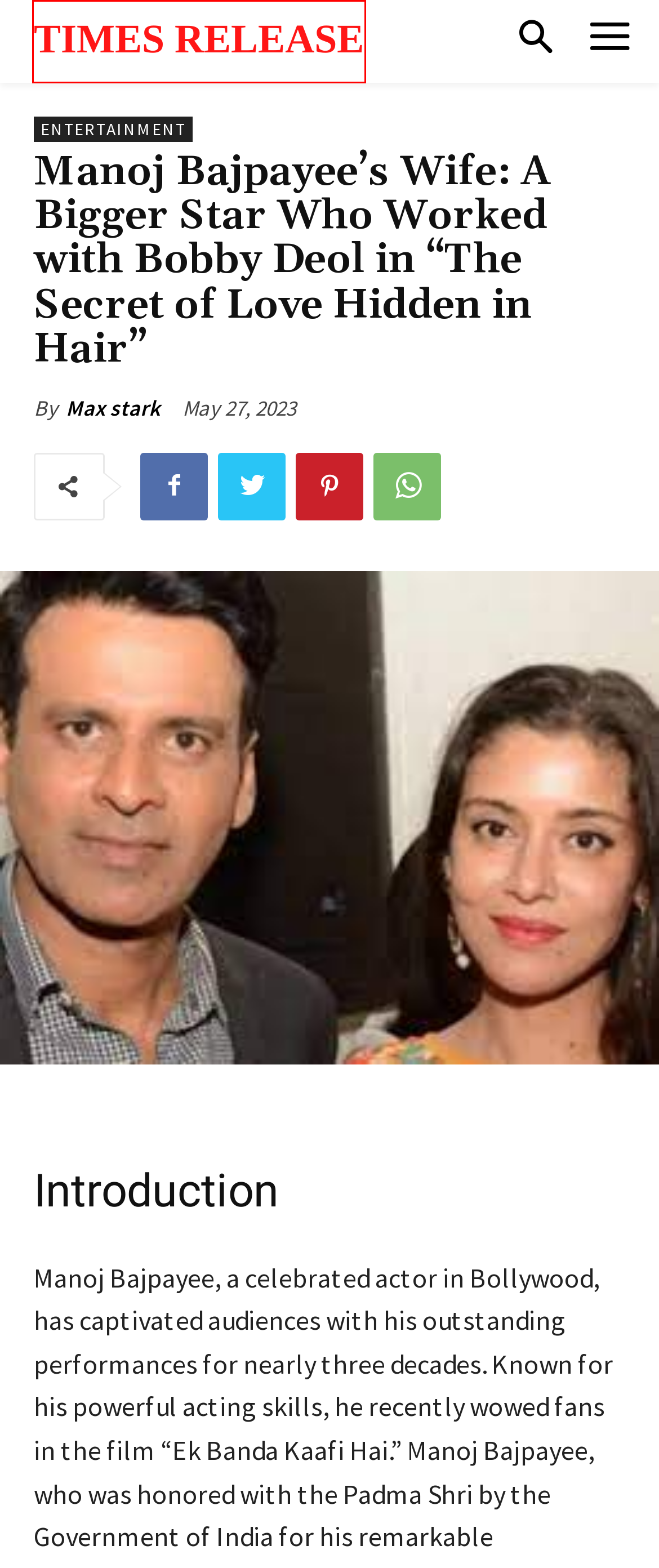Evaluate the webpage screenshot and identify the element within the red bounding box. Select the webpage description that best fits the new webpage after clicking the highlighted element. Here are the candidates:
A. Celebrity Couple Archives - Times release
B. Times release - Entertainment
C. Revolutionizing Enterprise Messaging: The APITxT Story - Times release
D. Times release - News - Brandspot
E. Love Story Archives - Times release
F. New Family Entertainment Short Film "Daldhokali" Released on YouTube - Times release
G. Max stark, Author at Times release
H. Times release - world news

H